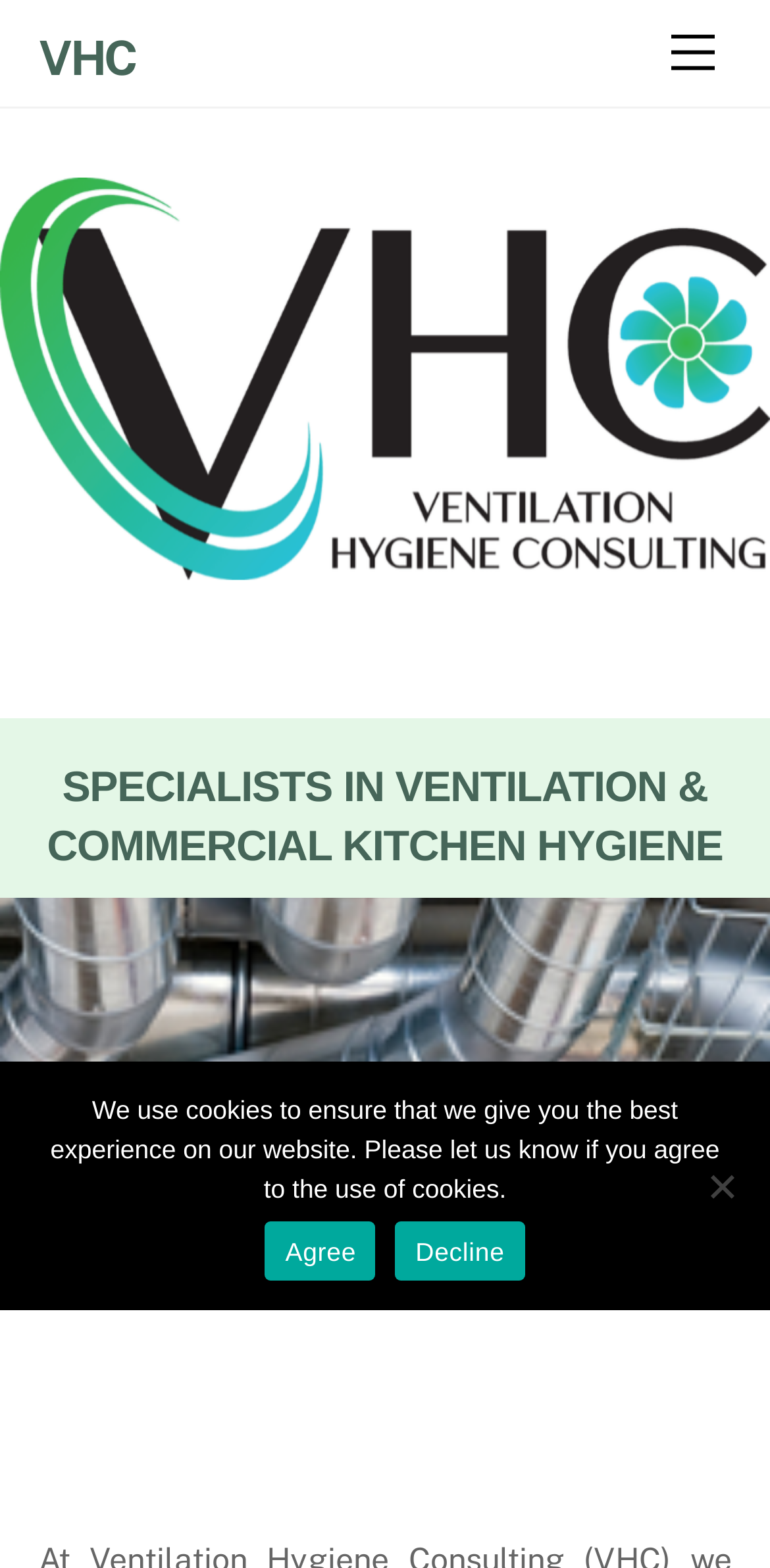What is the alternative to 'Agree' in the cookie notice?
Using the visual information, respond with a single word or phrase.

Decline